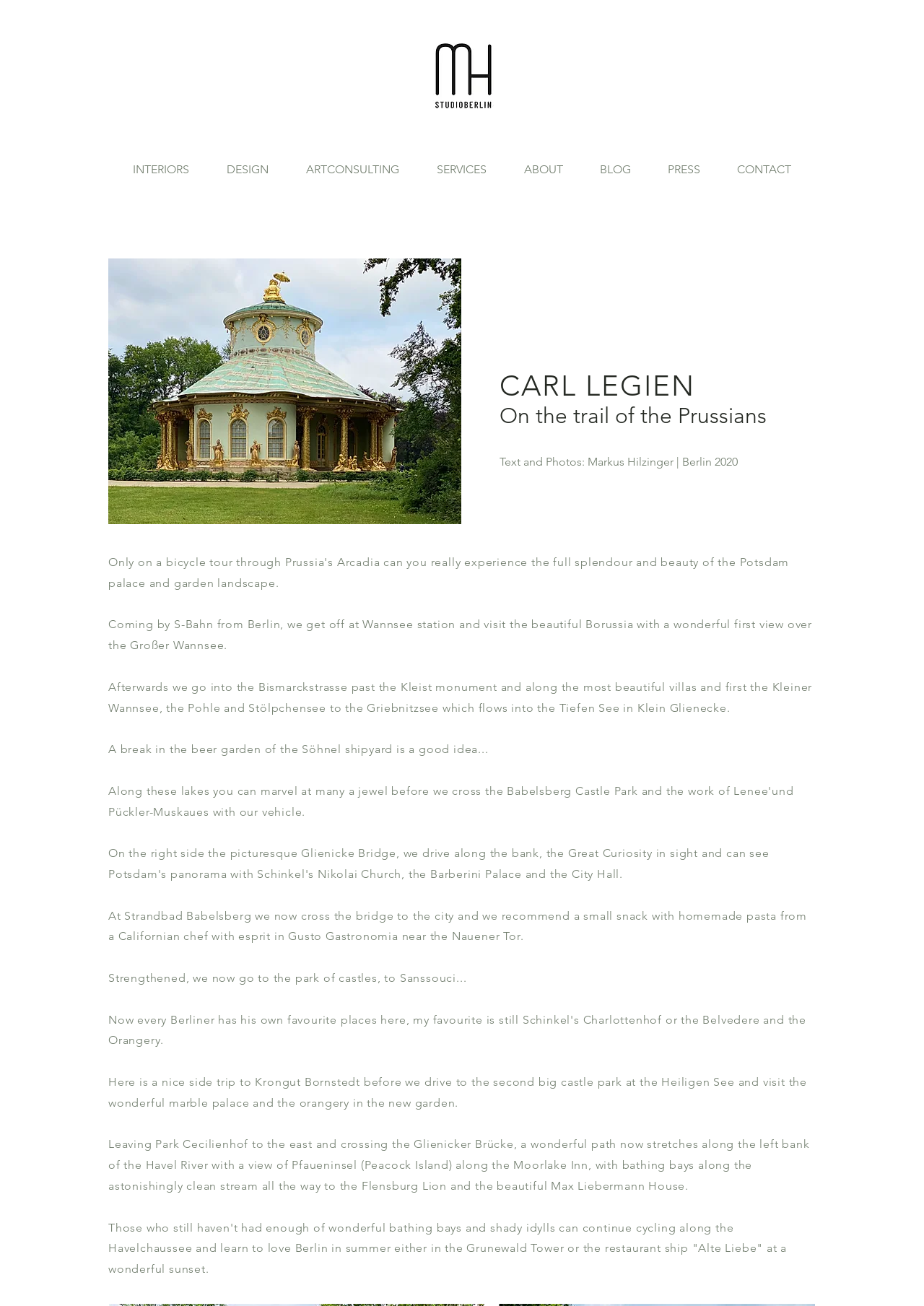What is the name of the studio?
Examine the image and give a concise answer in one word or a short phrase.

MARKUS HILZINGER STUDIO BERLIN